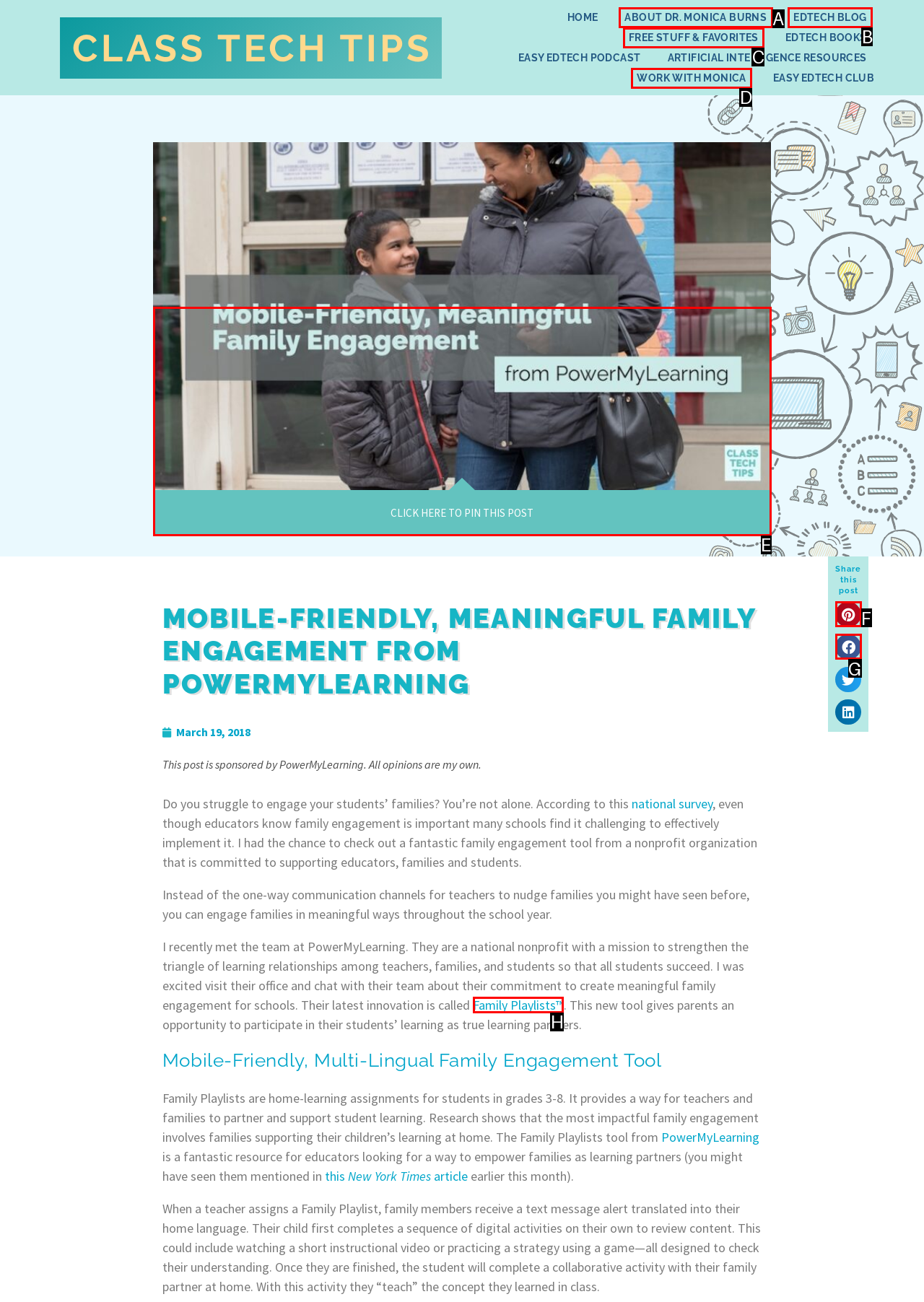Select the letter of the element you need to click to complete this task: Go to the main page
Answer using the letter from the specified choices.

None